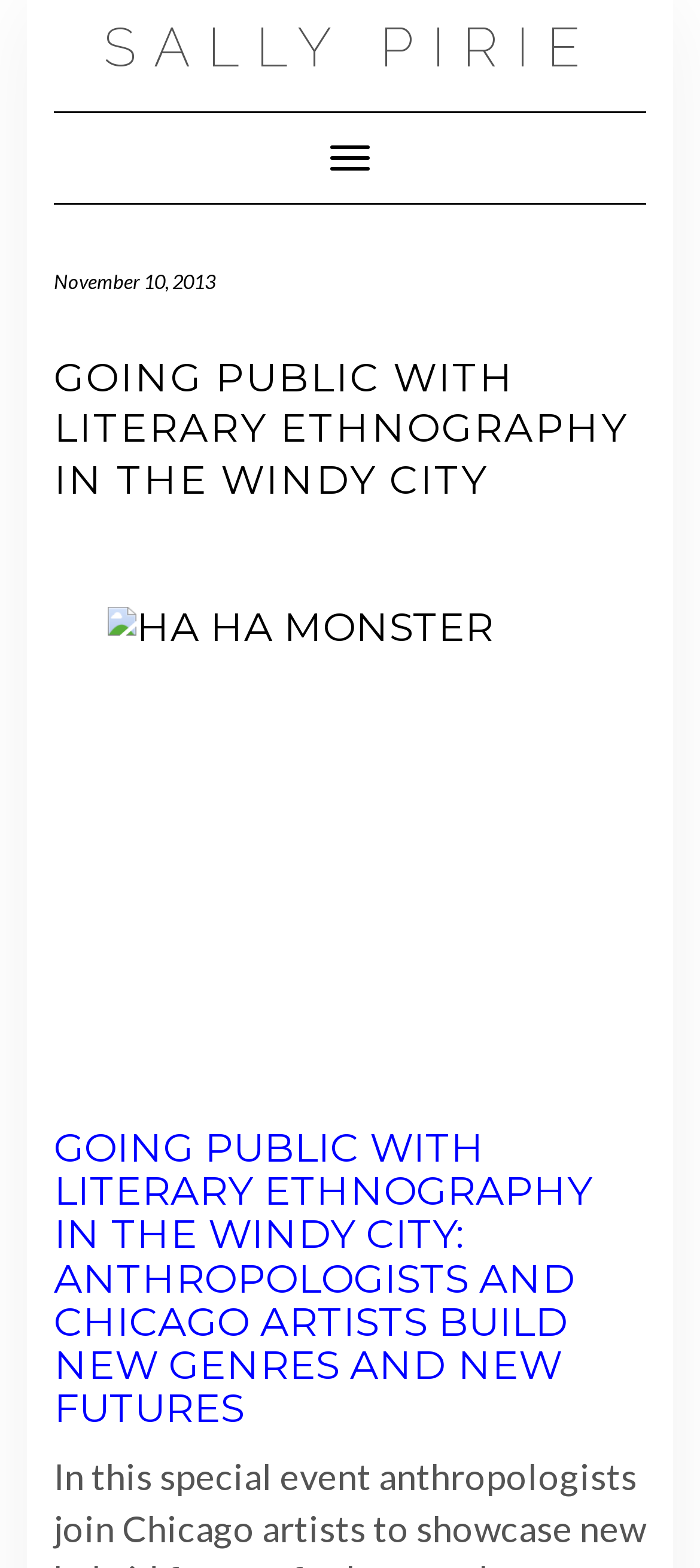What is the date of the article?
Could you answer the question in a detailed manner, providing as much information as possible?

I found the date of the article by looking at the static text element 'November 10, 2013' which is located below the main navigation section.